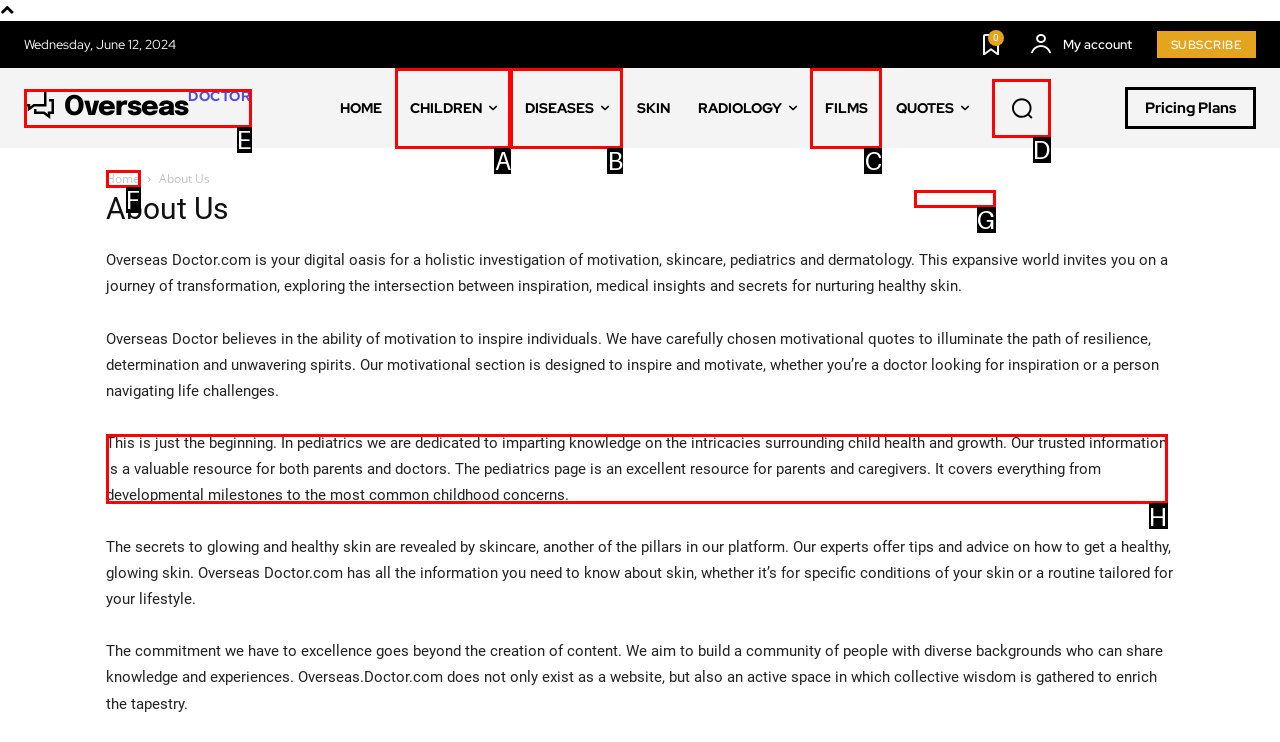Identify the letter of the UI element needed to carry out the task: Read about pediatrics
Reply with the letter of the chosen option.

H